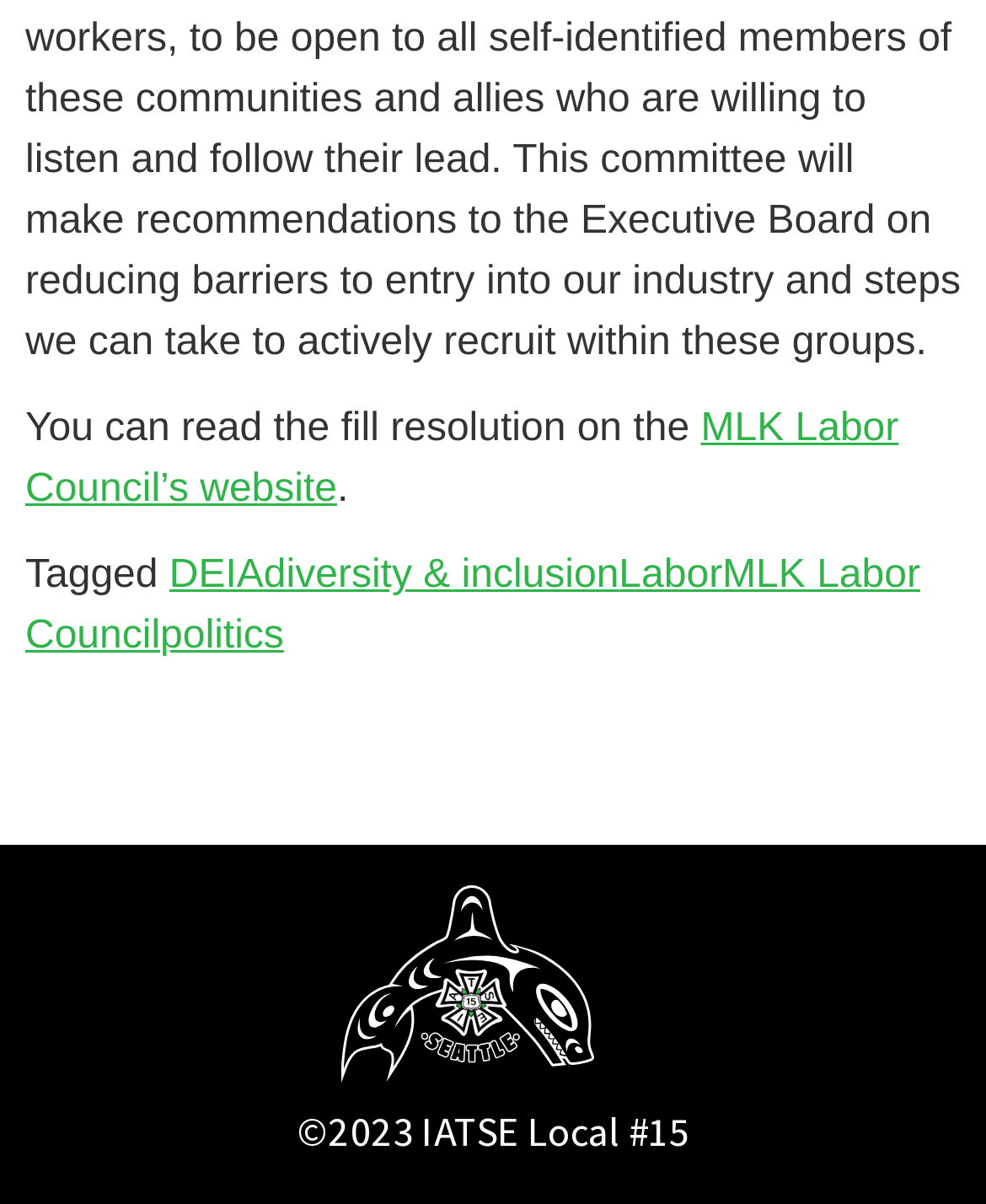What is the name of the local union mentioned?
Using the image as a reference, answer with just one word or a short phrase.

International Alliance of Theatrical Stage Employees – Local #15